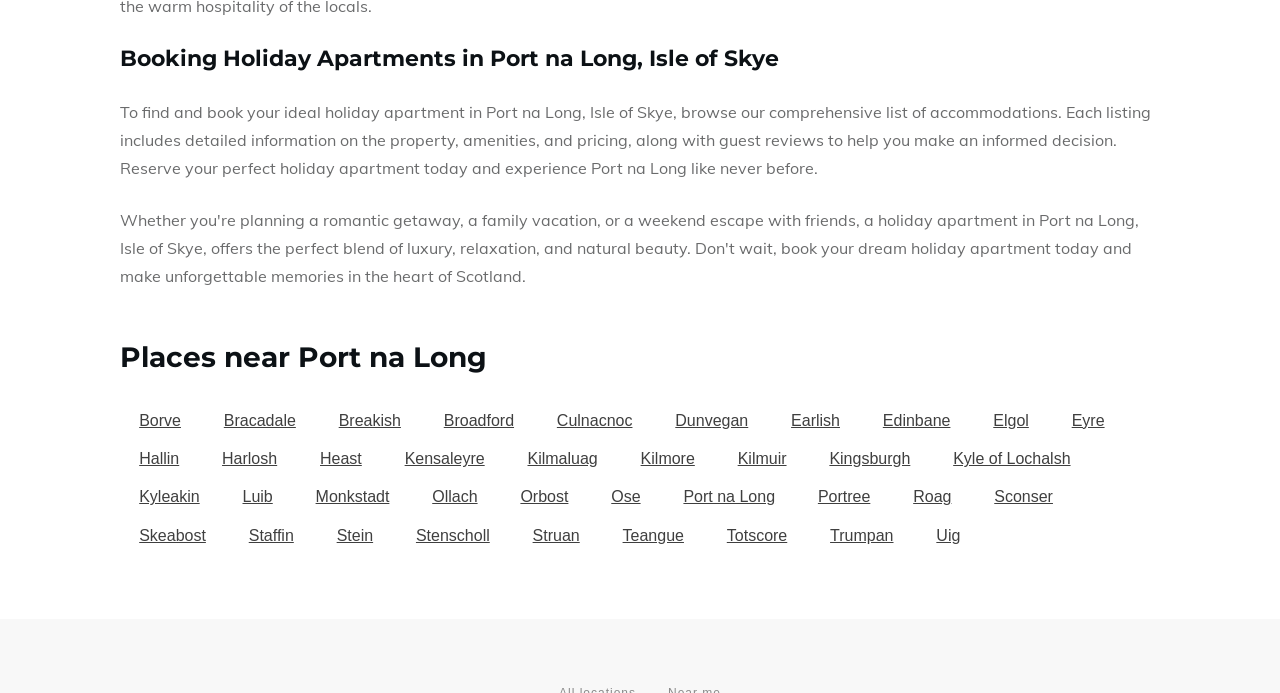Please find the bounding box coordinates of the section that needs to be clicked to achieve this instruction: "Explore accommodations in Broadford".

[0.332, 0.579, 0.417, 0.635]